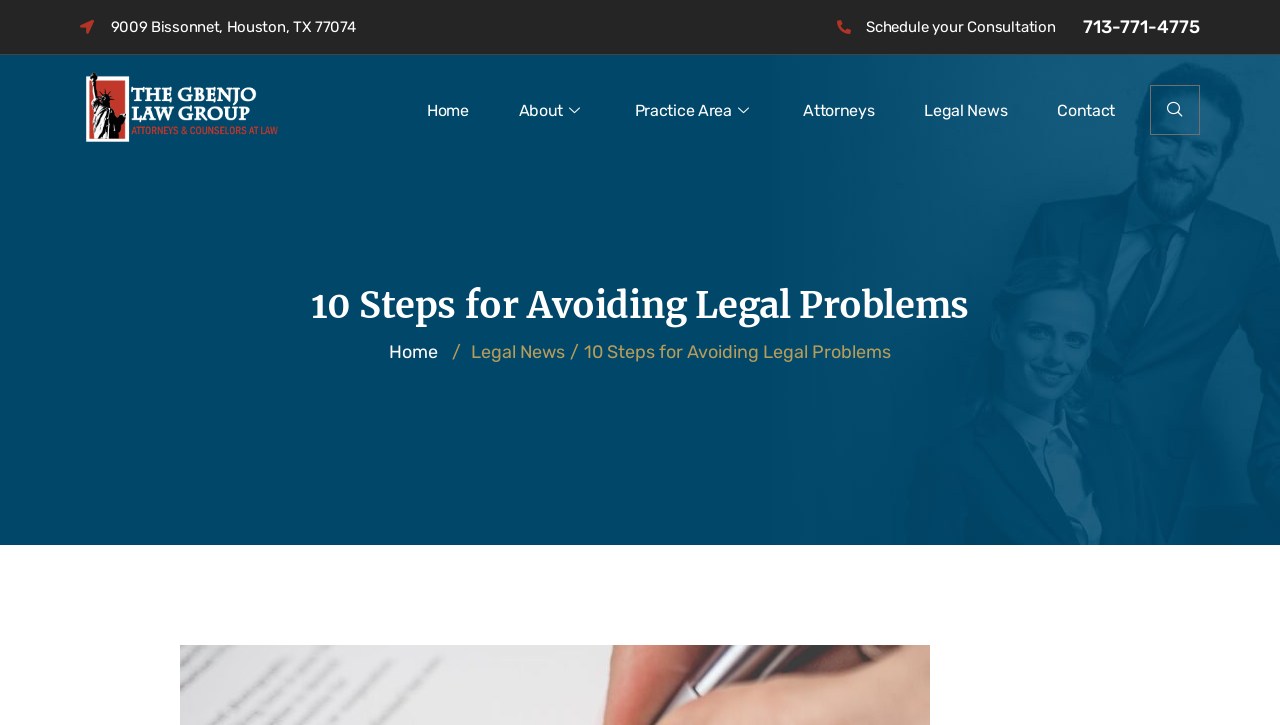Use the details in the image to answer the question thoroughly: 
What is the purpose of the 'Schedule your Consultation' button?

I inferred the purpose of the button by looking at its text, which is 'Schedule your Consultation'. This suggests that the button is meant to be clicked to schedule a consultation with the law group.